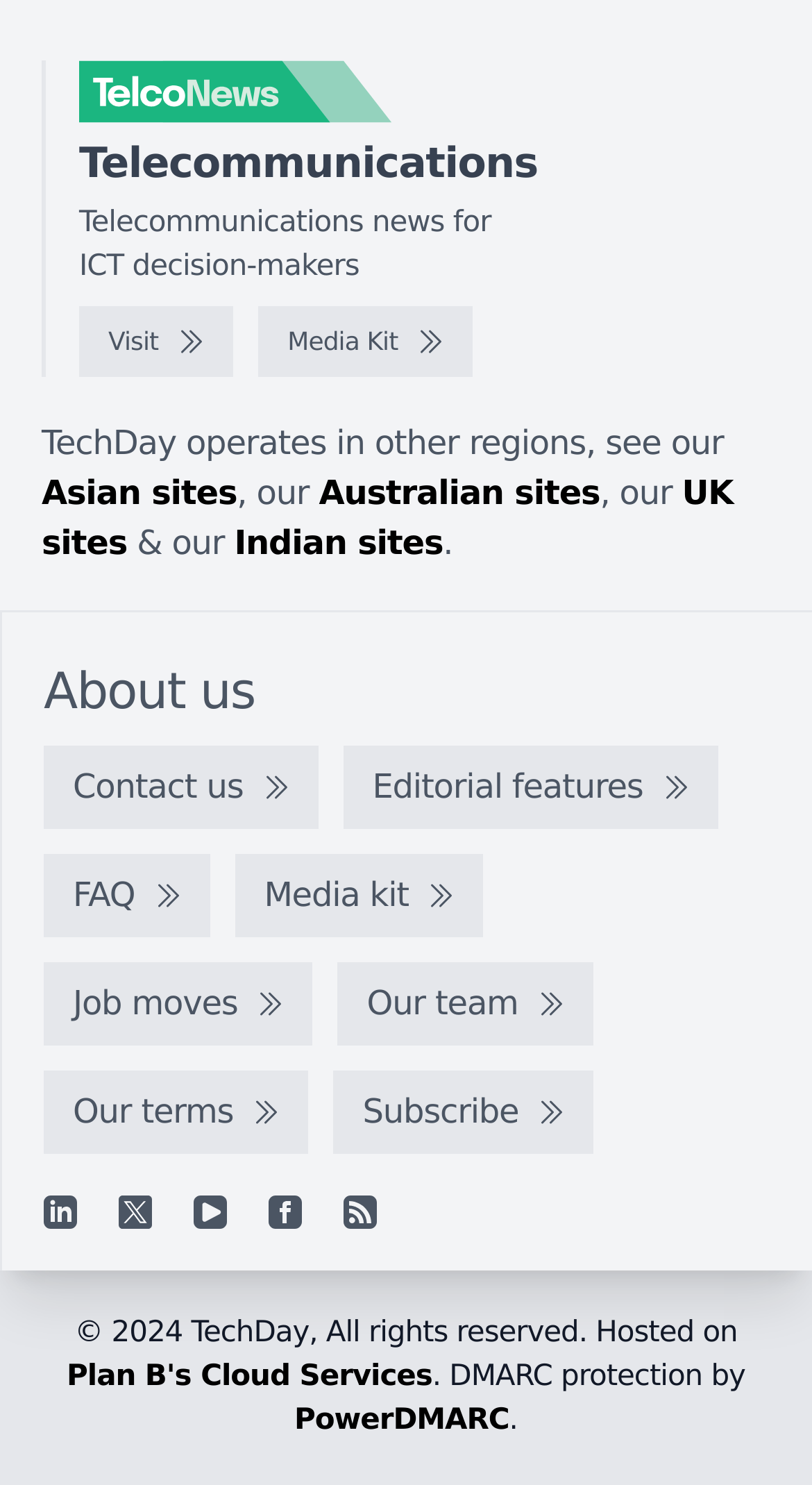For the given element description Plan B's Cloud Services, determine the bounding box coordinates of the UI element. The coordinates should follow the format (top-left x, top-left y, bottom-right x, bottom-right y) and be within the range of 0 to 1.

[0.082, 0.916, 0.532, 0.939]